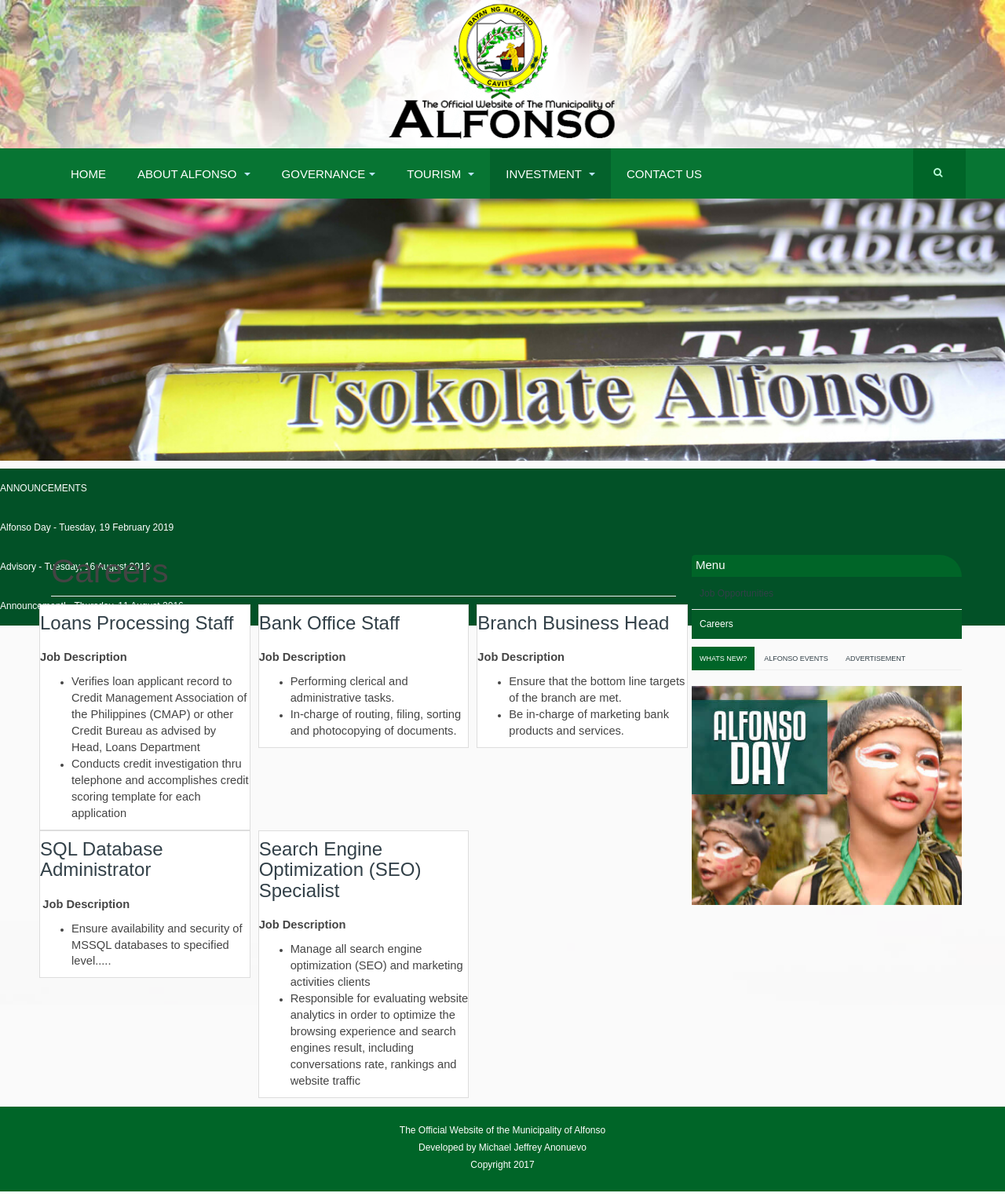Provide the bounding box coordinates of the HTML element this sentence describes: "Comicraft". The bounding box coordinates consist of four float numbers between 0 and 1, i.e., [left, top, right, bottom].

None